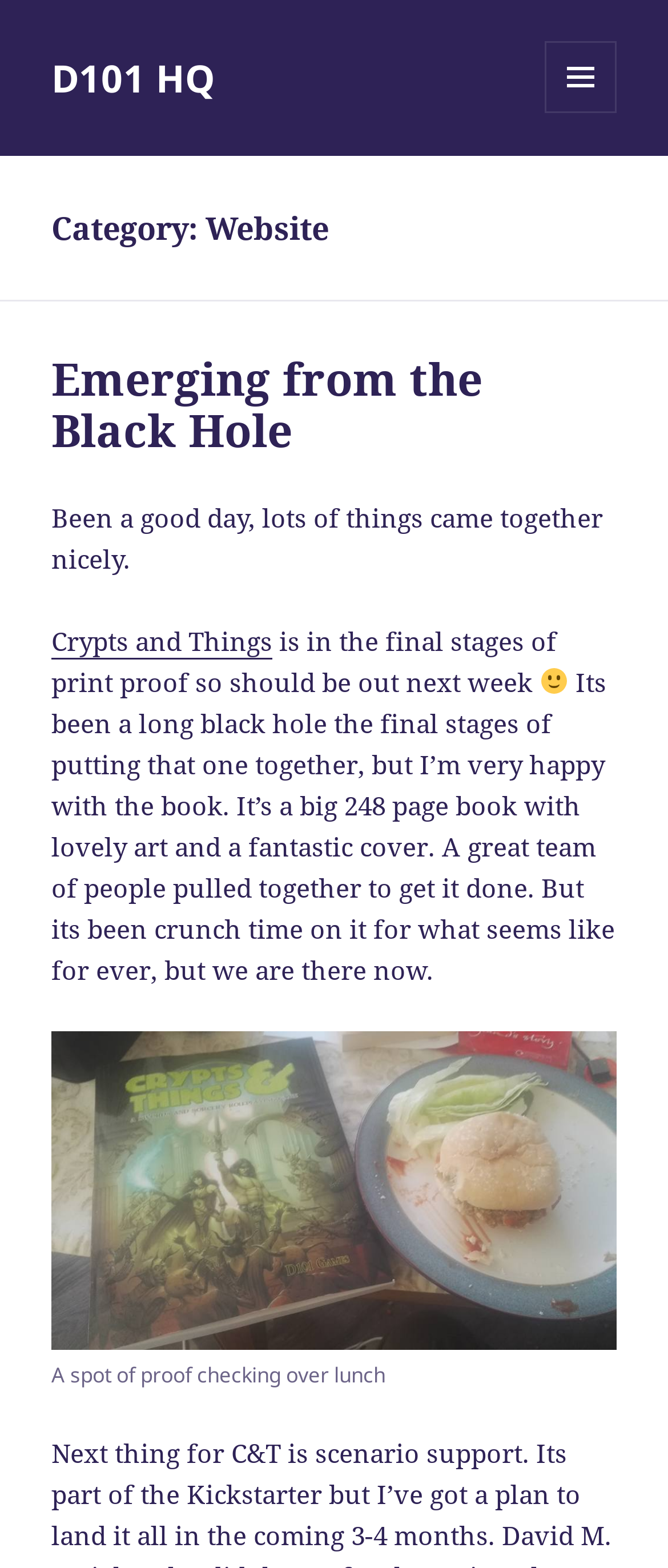Write an exhaustive caption that covers the webpage's main aspects.

The webpage is titled "Website – D101 HQ" and has a prominent link with the same text at the top left corner. On the top right corner, there is a button labeled "MENU AND WIDGETS" that is not expanded. 

Below the title, there is a header section that spans the entire width of the page. Within this section, there is a heading that reads "Category: Website" on the left side, followed by another header section that contains a heading "Emerging from the Black Hole" and a link with the same text. 

Below this header section, there is a block of text that reads "Been a good day, lots of things came together nicely." followed by a link labeled "Crypts and Things" and a sentence "is in the final stages of print proof so should be out next week". An emoticon 🙂 is placed to the right of this sentence. 

The main content of the page is a long paragraph of text that discusses the completion of a book project, expressing relief and happiness with the outcome. The text is accompanied by an image of a person proof-reading over lunch, with a caption below it.